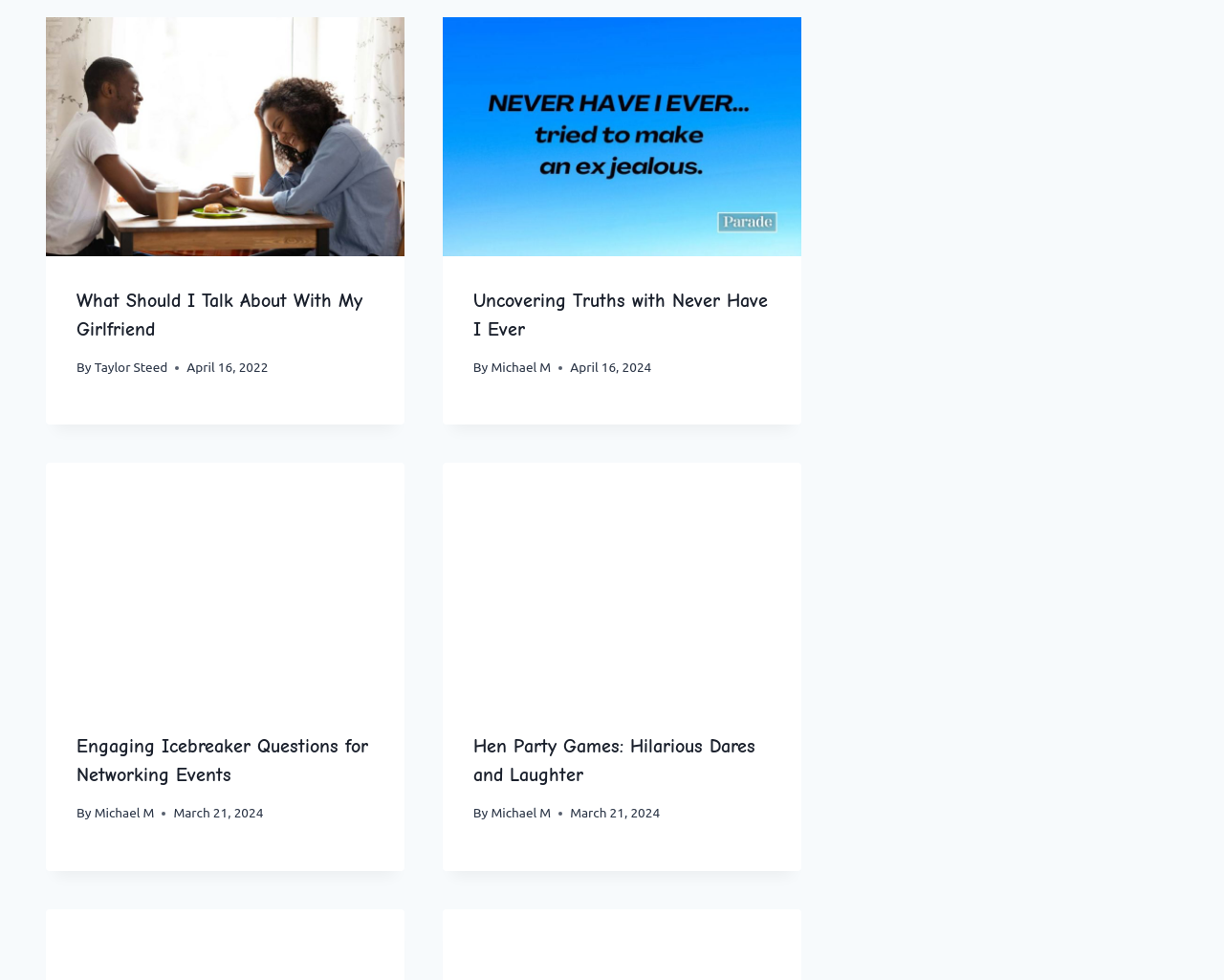Provide your answer in one word or a succinct phrase for the question: 
How many images are on this webpage?

4